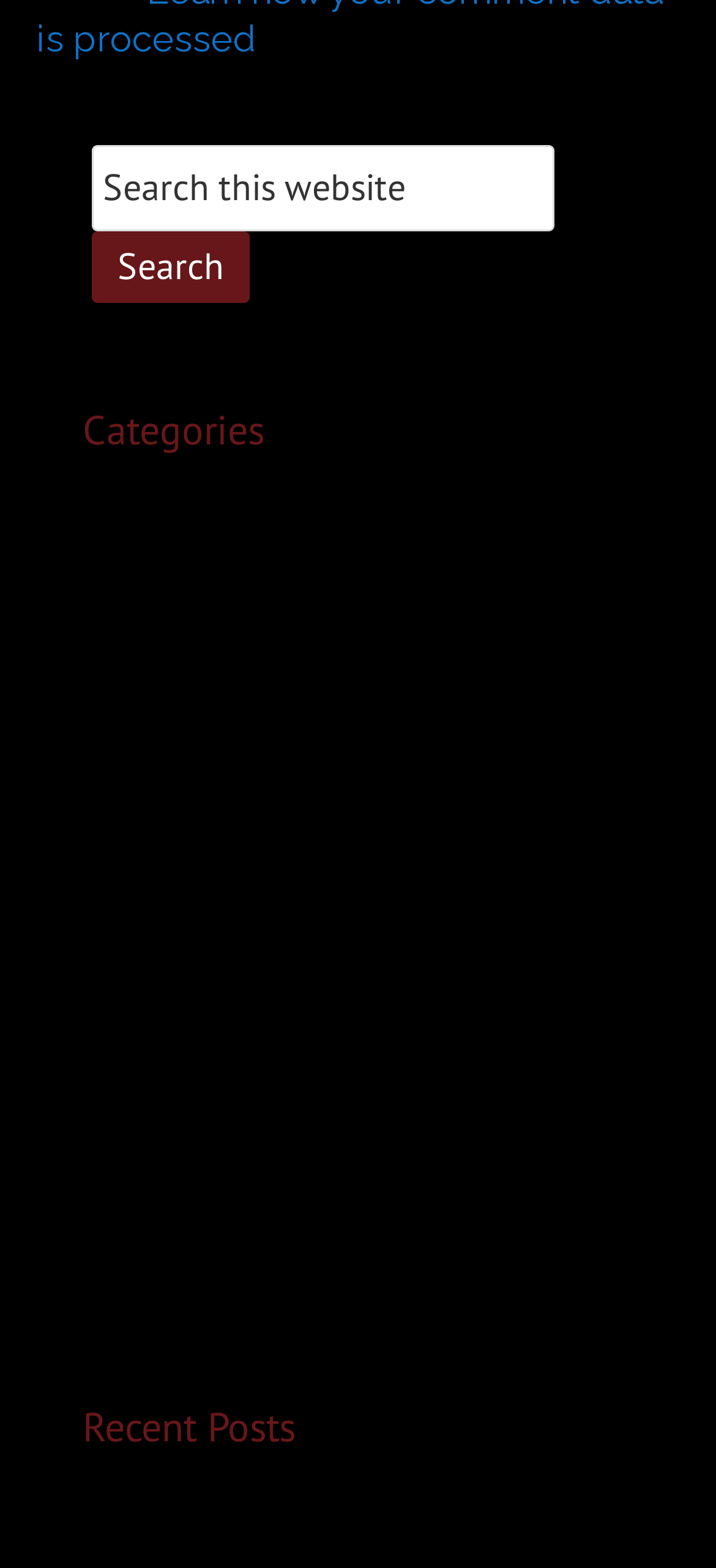What is the title of the recent post?
Please provide a comprehensive answer based on the contents of the image.

The title of the recent post is 'TELL ME MY NAME is out today!' which can be found under the 'Recent Posts' heading.